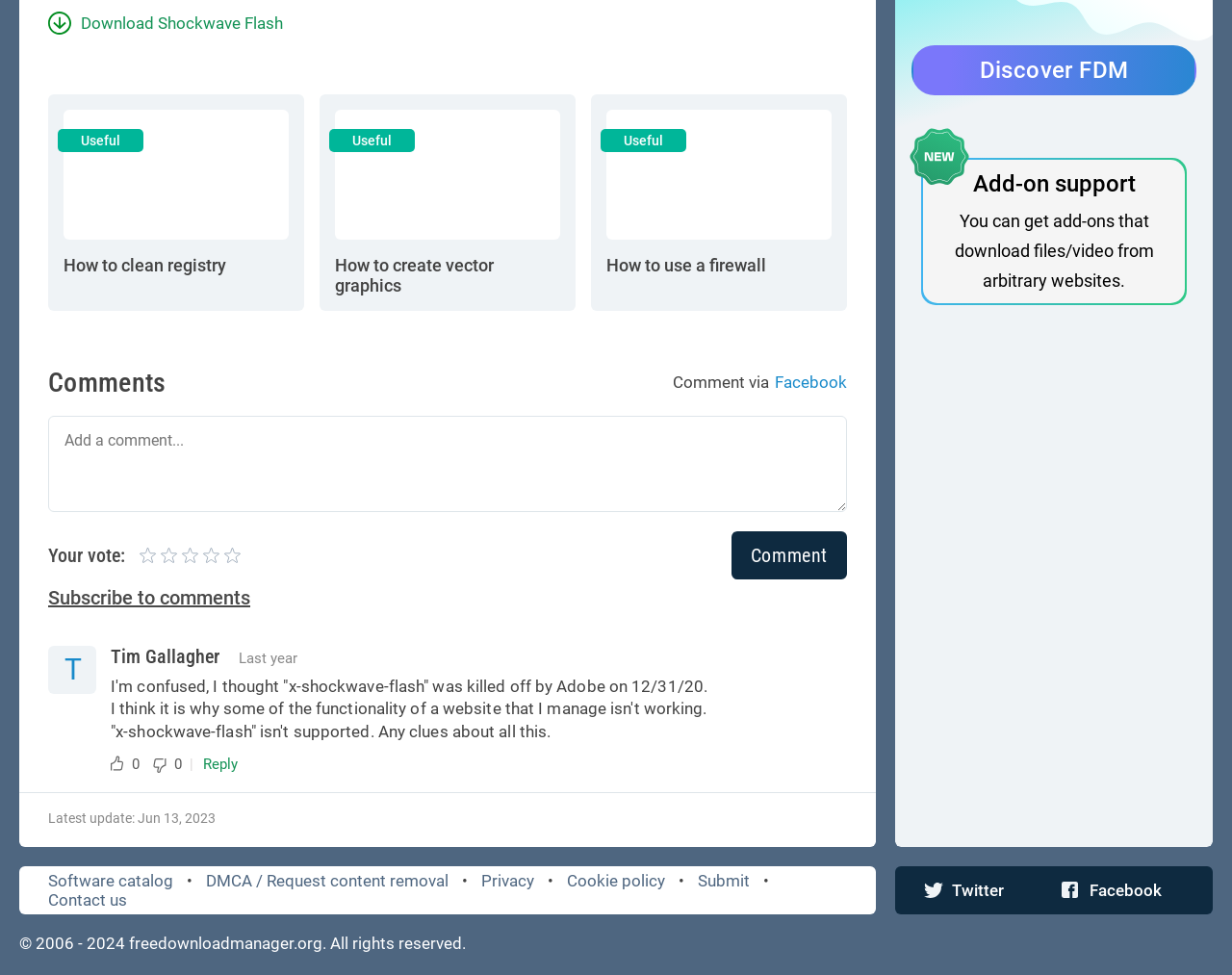Find the bounding box coordinates of the element to click in order to complete the given instruction: "Read the article by Ashlee Morgan."

None